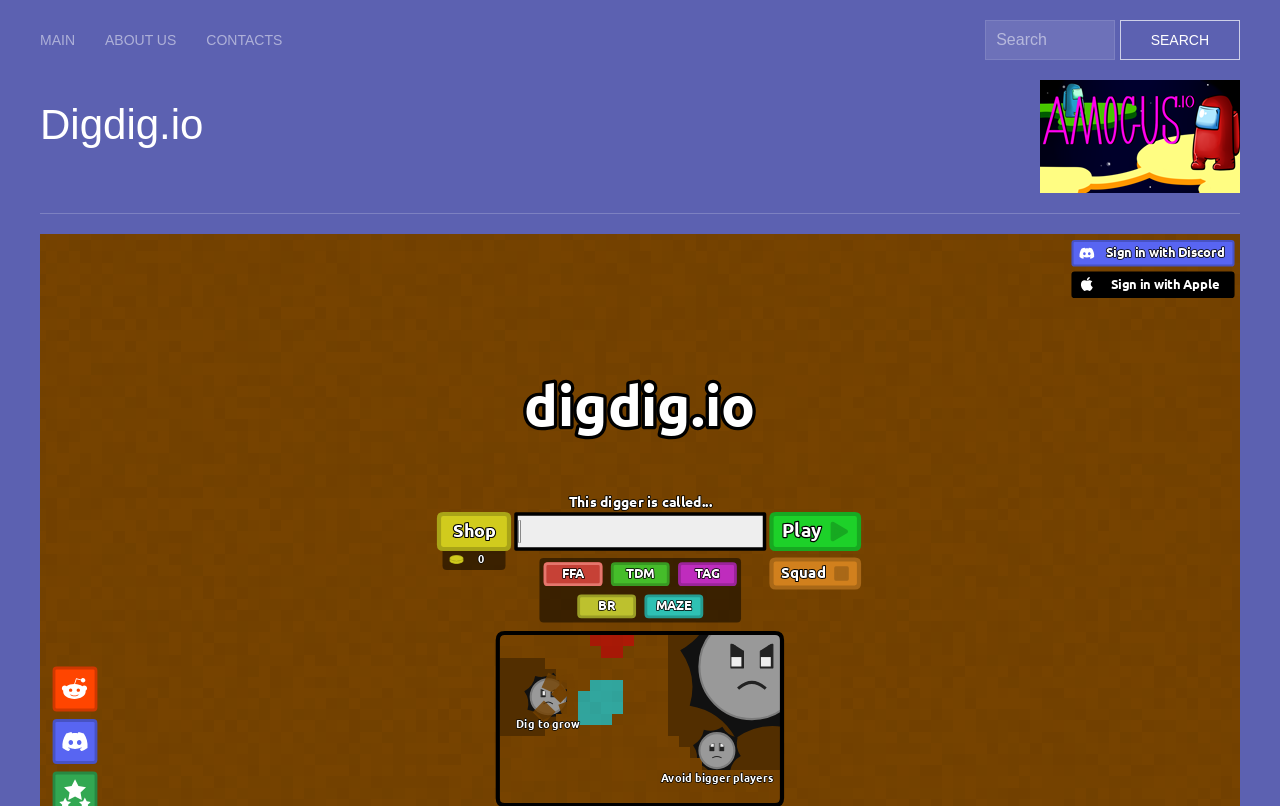Elaborate on the different components and information displayed on the webpage.

The webpage is titled "Play Digdig.io Online" and has a prominent heading "Digdig.io" located near the top-left corner. Below the heading, there are three links aligned horizontally: "MAIN", "ABOUT US", and "CONTACTS", which are positioned near the top of the page.

On the right side of the page, there is a search bar consisting of a textbox labeled "Search" and a "SEARCH" button next to it. The search bar is positioned slightly below the top edge of the page.

Further down, there is a horizontal separator line that spans the width of the page. Below the separator, there is a link with an associated image, which is positioned near the right edge of the page. The image is slightly larger than the link and extends above and below it.

Overall, the webpage has a simple layout with a focus on navigation and search functionality.